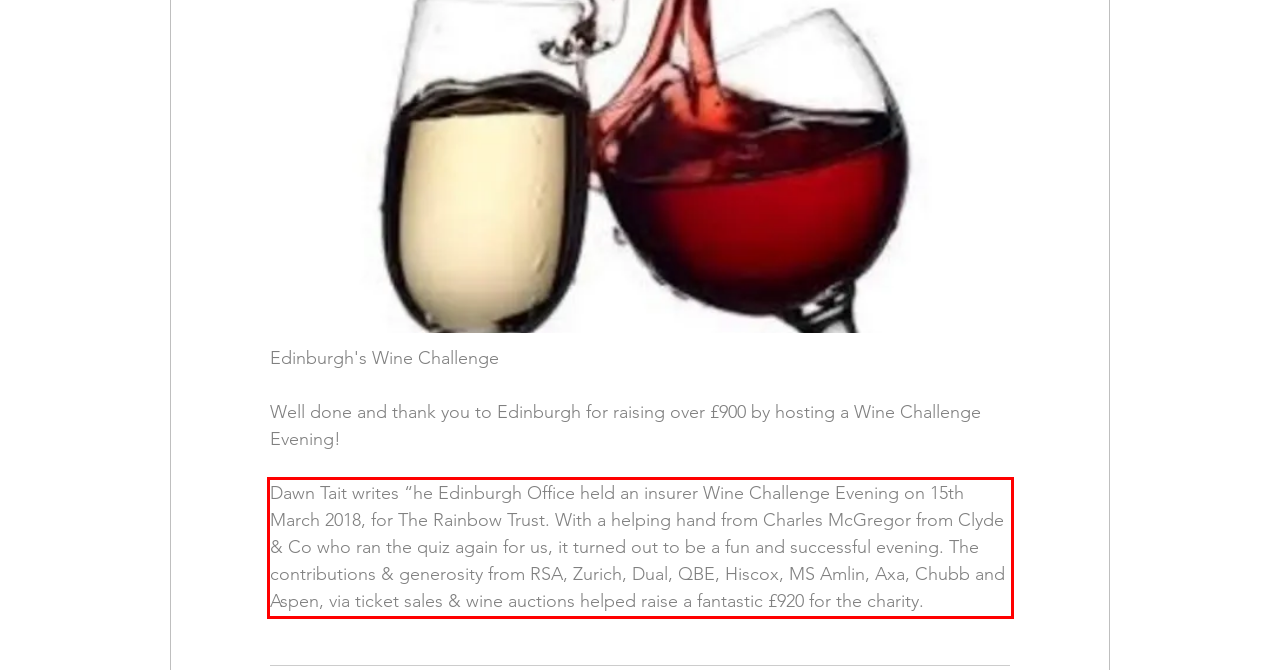Please extract the text content within the red bounding box on the webpage screenshot using OCR.

Dawn Tait writes “he Edinburgh Office held an insurer Wine Challenge Evening on 15th March 2018, for The Rainbow Trust. With a helping hand from Charles McGregor from Clyde & Co who ran the quiz again for us, it turned out to be a fun and successful evening. The contributions & generosity from RSA, Zurich, Dual, QBE, Hiscox, MS Amlin, Axa, Chubb and Aspen, via ticket sales & wine auctions helped raise a fantastic £920 for the charity.